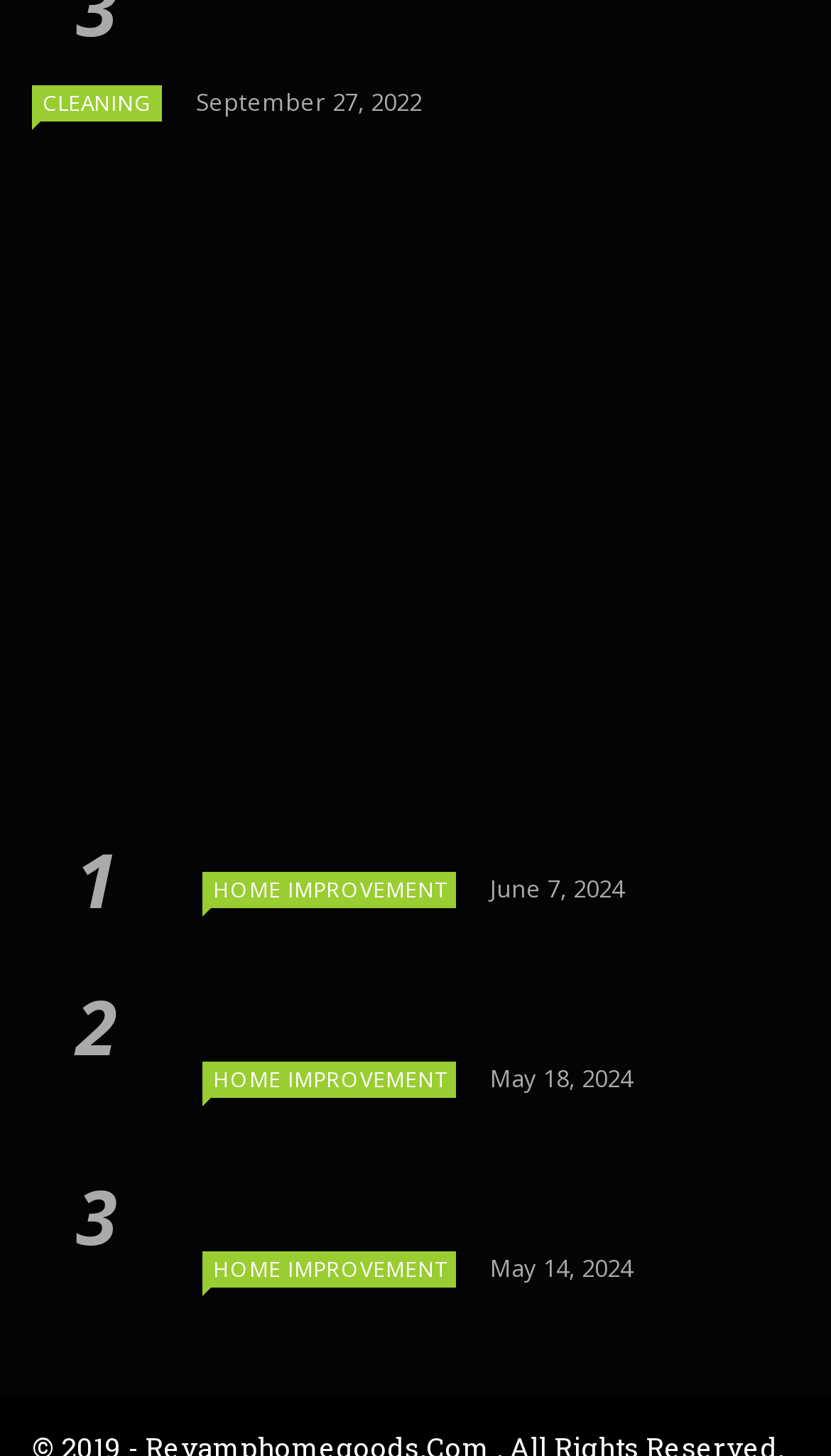How many headings are there on this webpage?
Refer to the image and respond with a one-word or short-phrase answer.

6